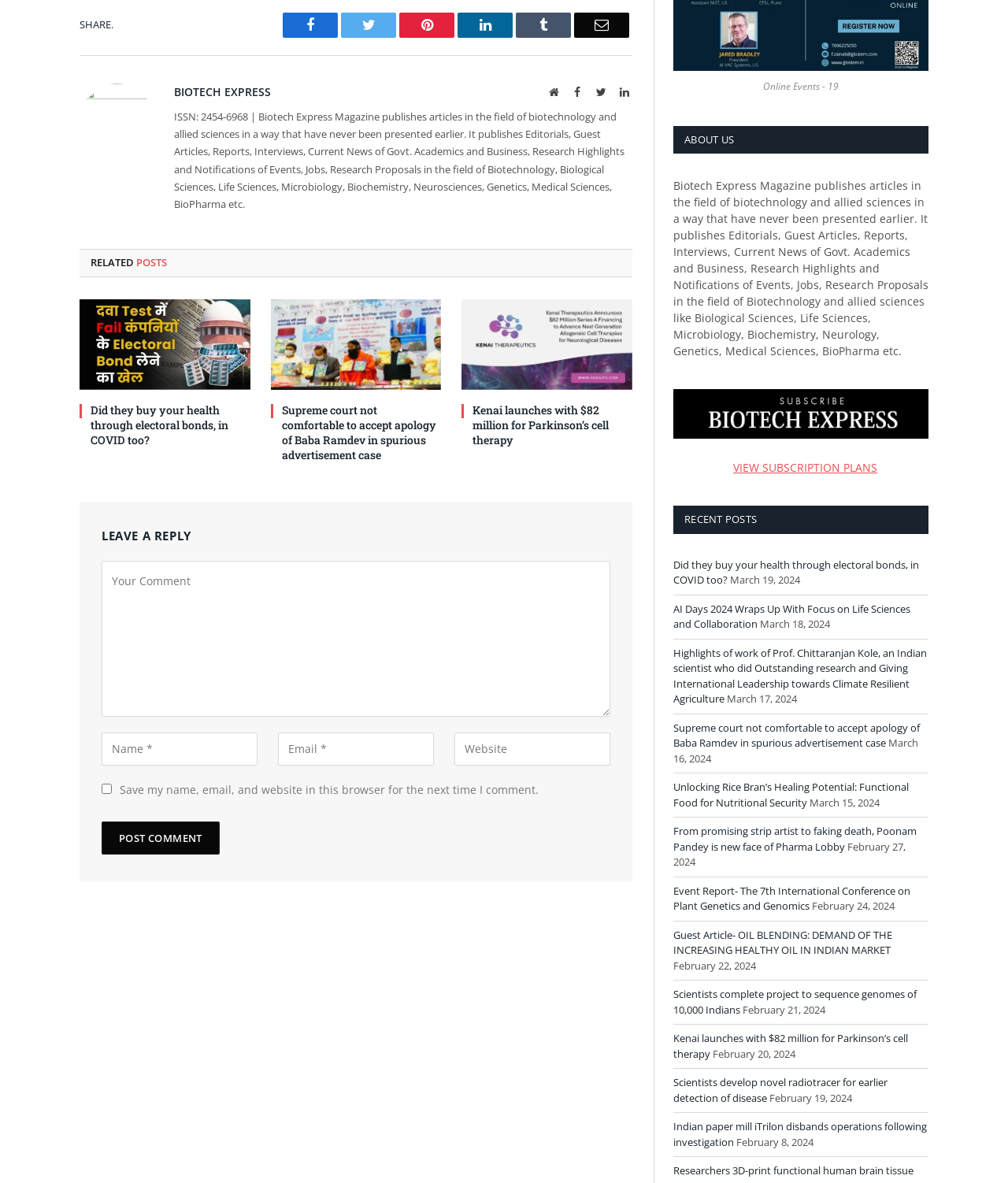How many recent posts are displayed on the webpage?
Look at the screenshot and give a one-word or phrase answer.

10